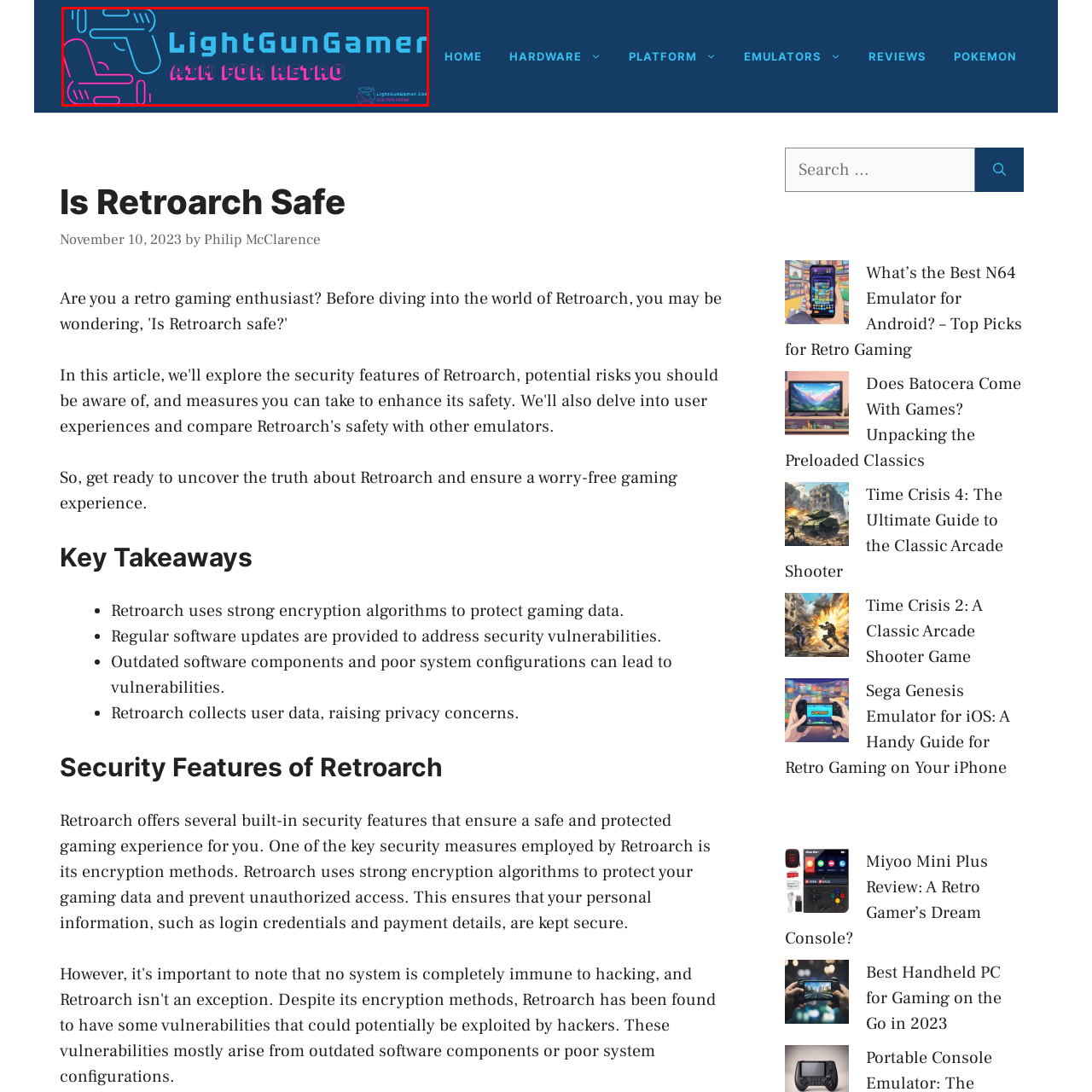Observe the content inside the red rectangle and respond to the question with one word or phrase: 
What is the shape of the object paired with the controller?

Gaming gun